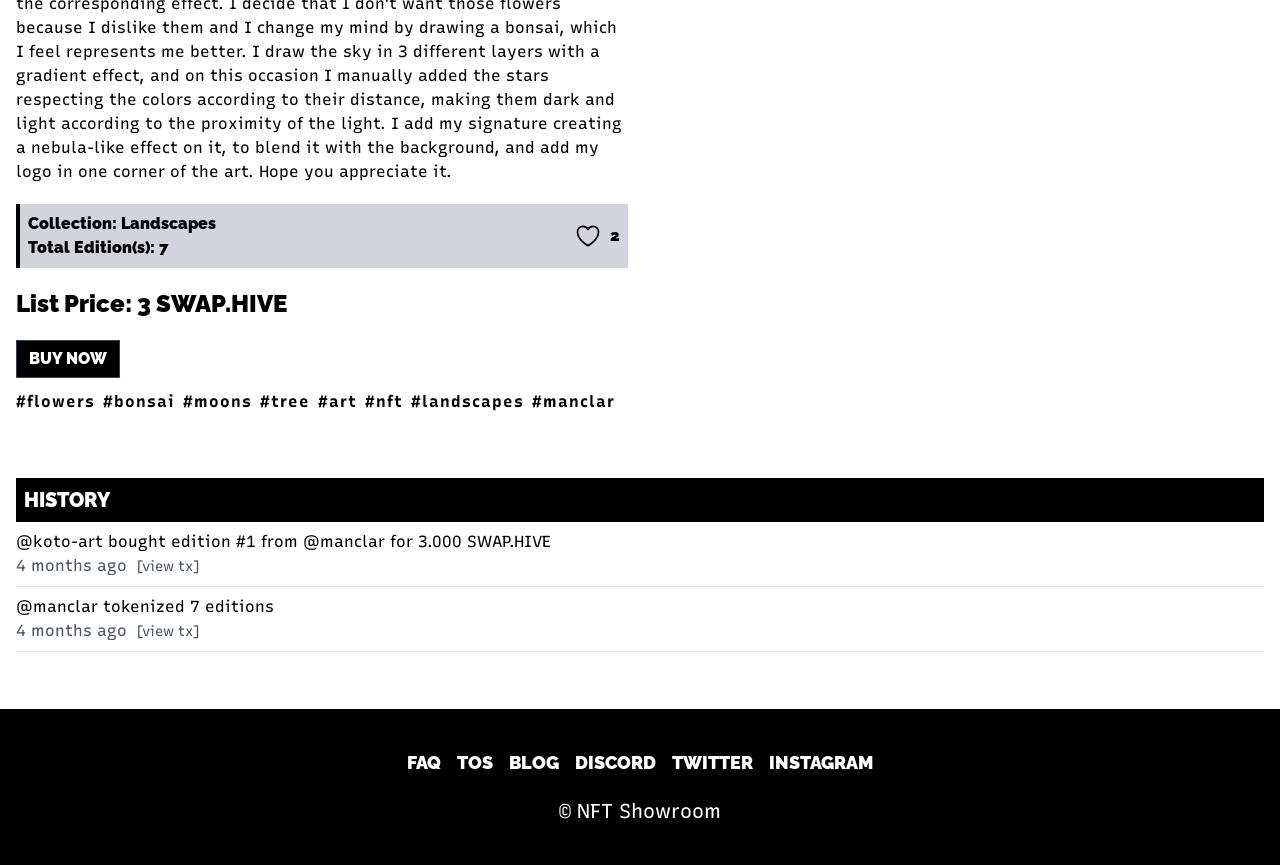Please predict the bounding box coordinates (top-left x, top-left y, bottom-right x, bottom-right y) for the UI element in the screenshot that fits the description: Vancouver Sun

None